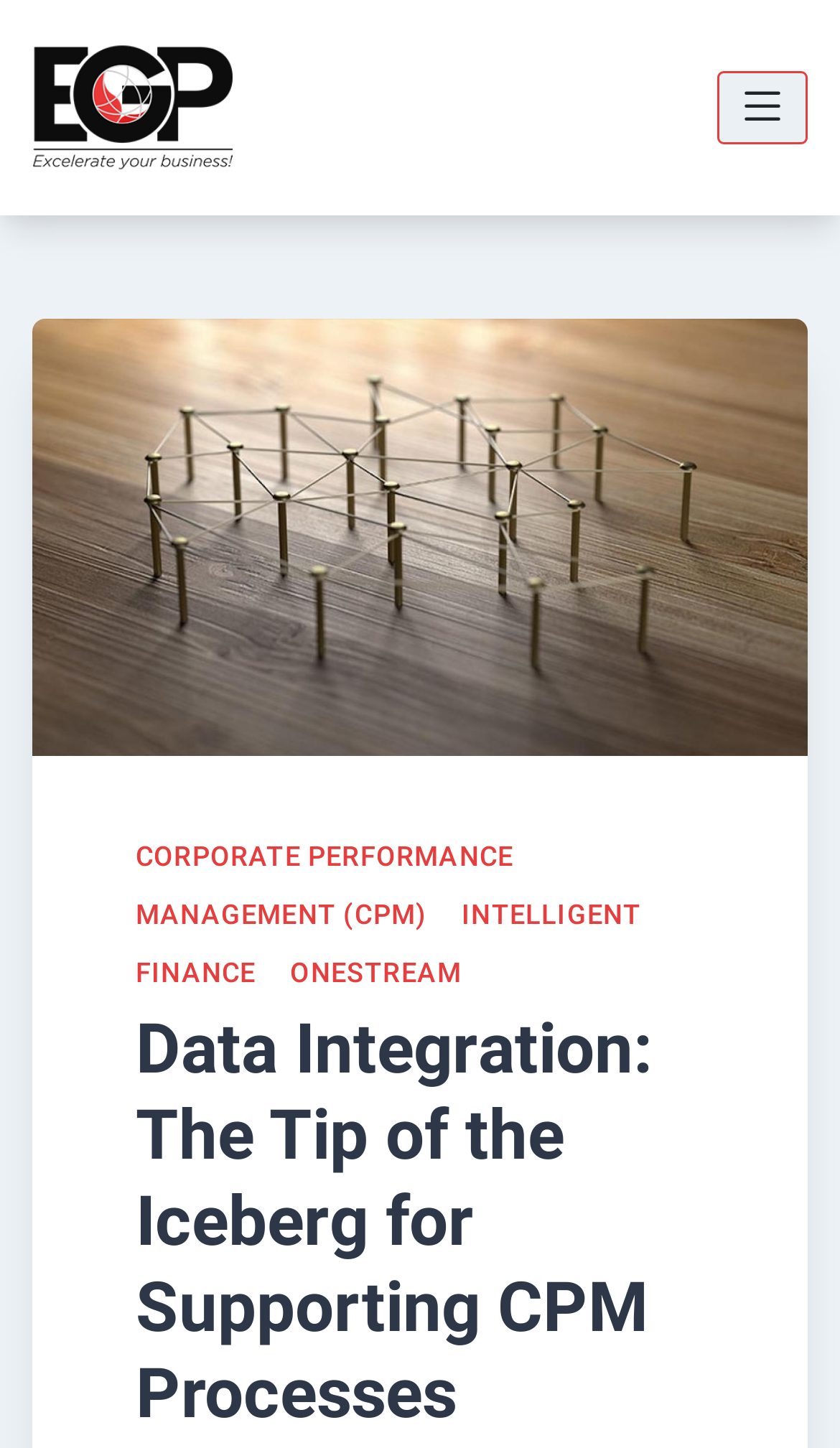What is the name of the blog?
Based on the screenshot, give a detailed explanation to answer the question.

The name of the blog can be found at the top left corner of the webpage, where there is a link with the text 'Excel Global Partners Blog'.